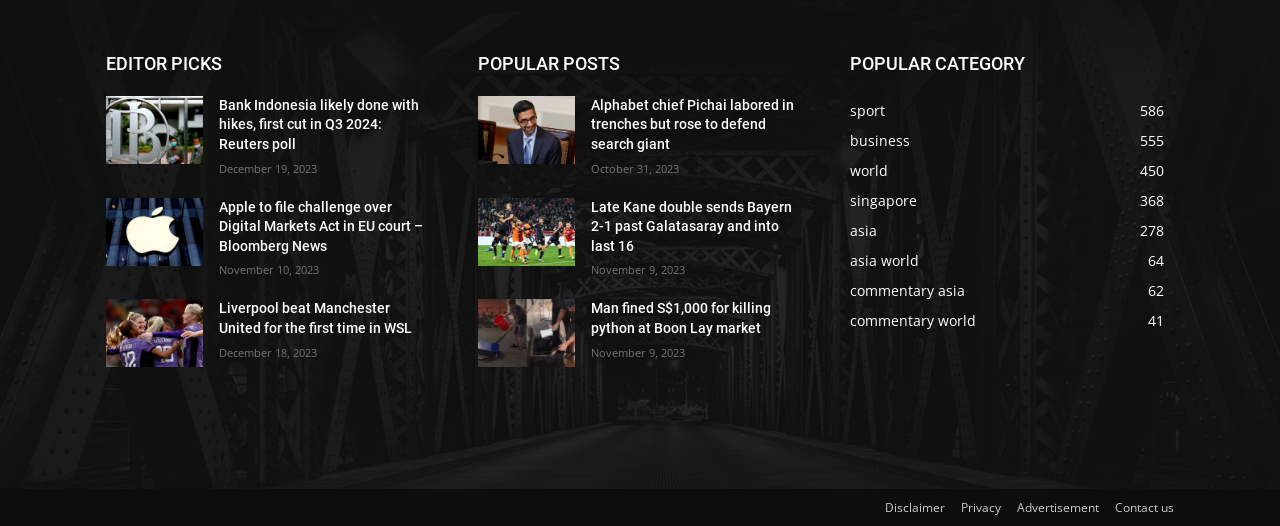Can you find the bounding box coordinates for the UI element given this description: "Contact us"? Provide the coordinates as four float numbers between 0 and 1: [left, top, right, bottom].

[0.871, 0.946, 0.917, 0.986]